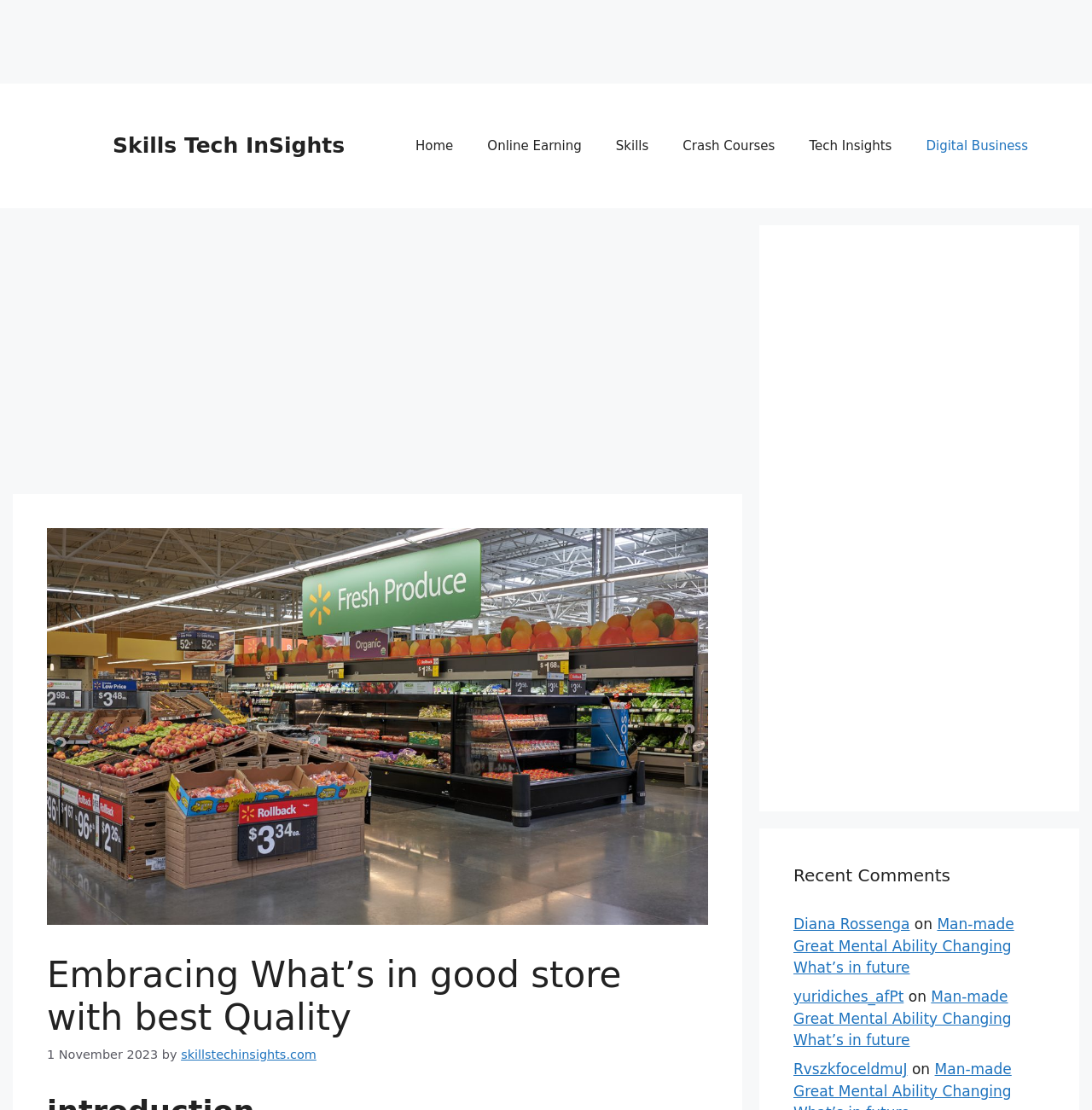Find the bounding box coordinates for the area that should be clicked to accomplish the instruction: "View the 'Skills Tech InSights' image".

[0.043, 0.09, 0.09, 0.172]